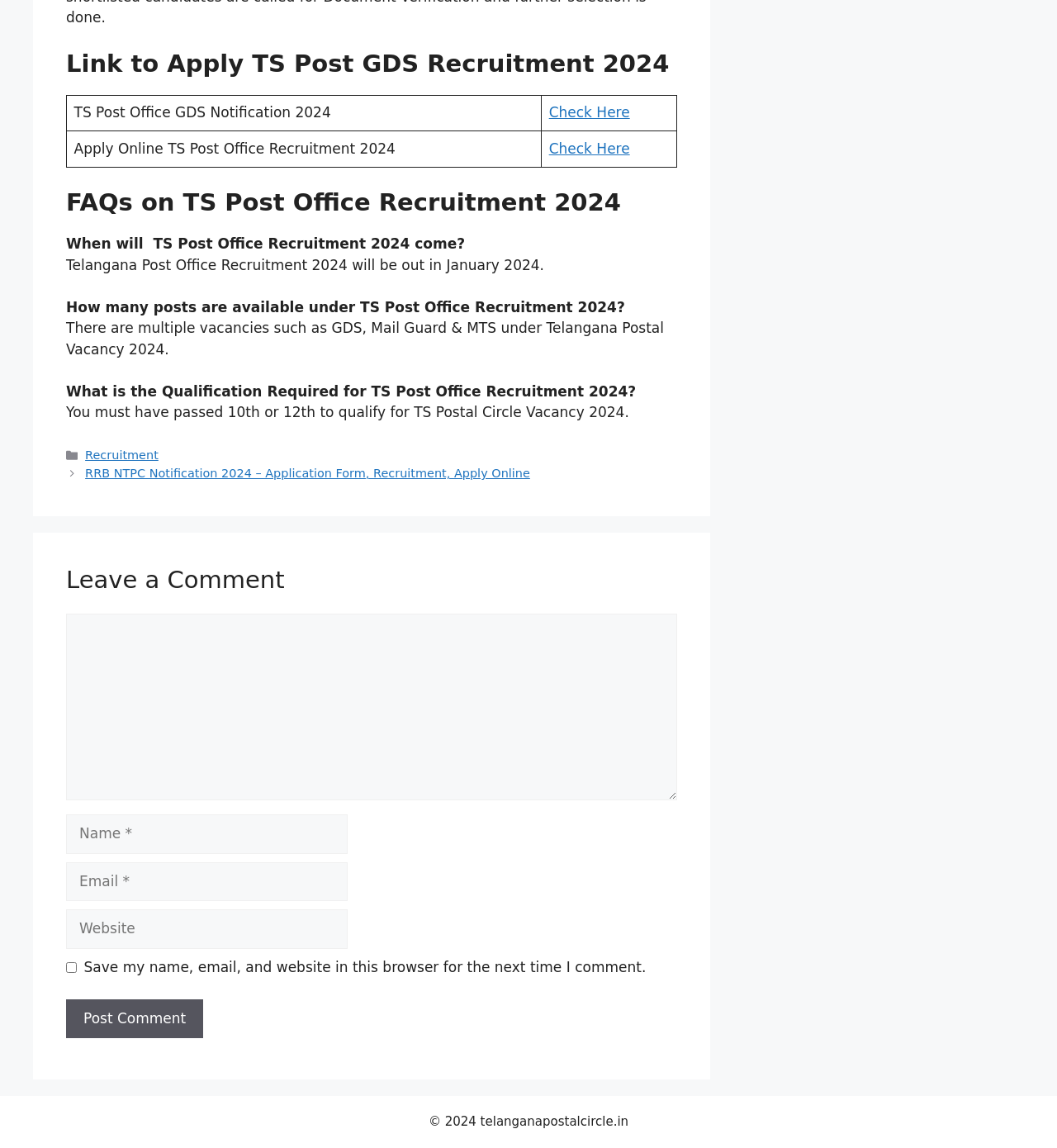Determine the bounding box coordinates of the region I should click to achieve the following instruction: "Check RRB NTPC Notification 2024". Ensure the bounding box coordinates are four float numbers between 0 and 1, i.e., [left, top, right, bottom].

[0.081, 0.407, 0.501, 0.418]